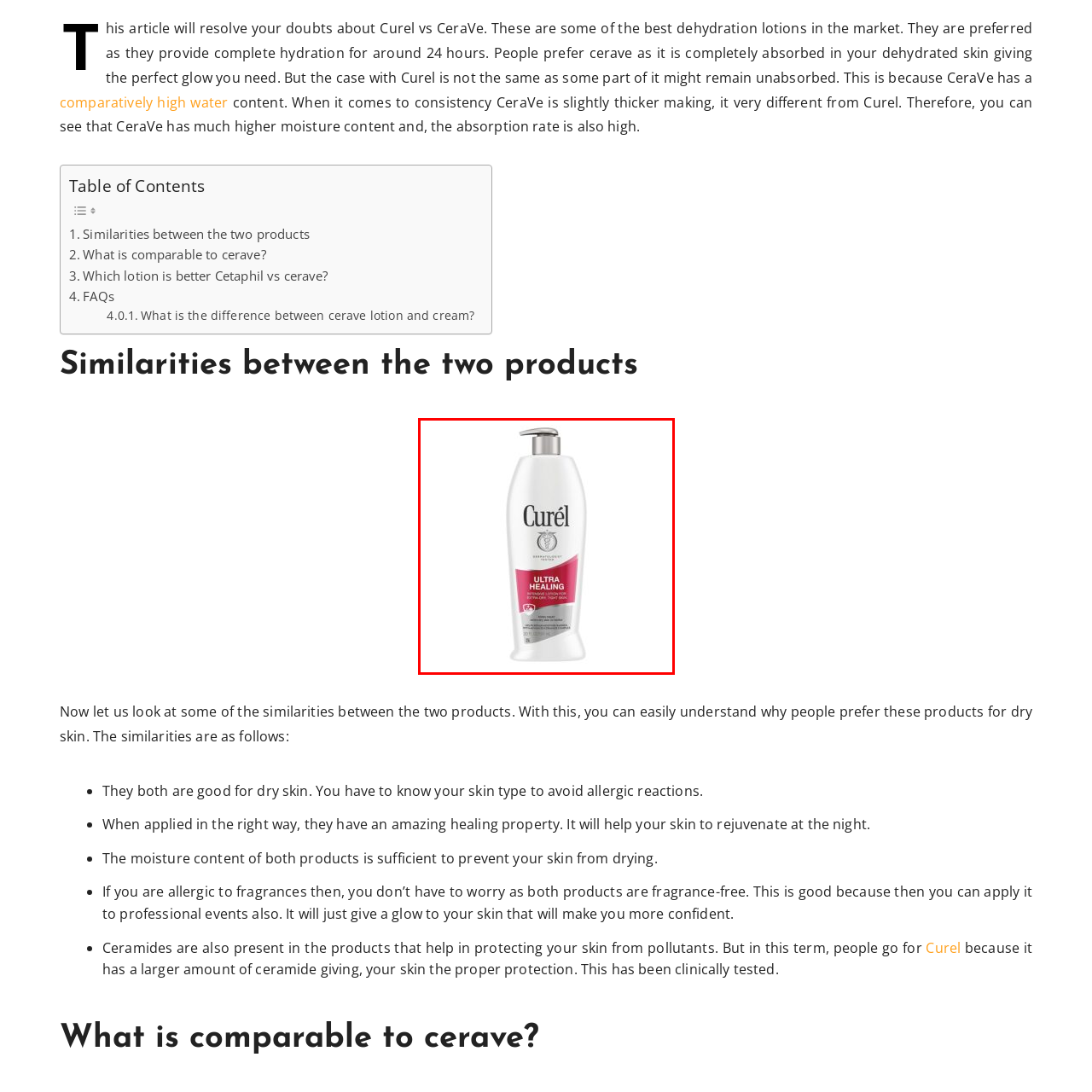Carefully analyze the image within the red boundary and describe it extensively.

The image showcases a bottle of Curél Ultra Healing lotion, a product designed specifically for the care of extra dry skin. The sleek, ergonomic packaging features a prominent label that highlights its ultra-healing properties, making it suitable for deep moisturization. This lotion is formulated to provide lasting hydration, helping to replenish the skin's moisture barrier and alleviate tightness. Ideal for individuals looking to rejuvenate their skin while enjoying a fragrance-free formula, this product embodies effectiveness and convenience in skincare. Its design facilitates easy dispensing, making it user-friendly for daily application.